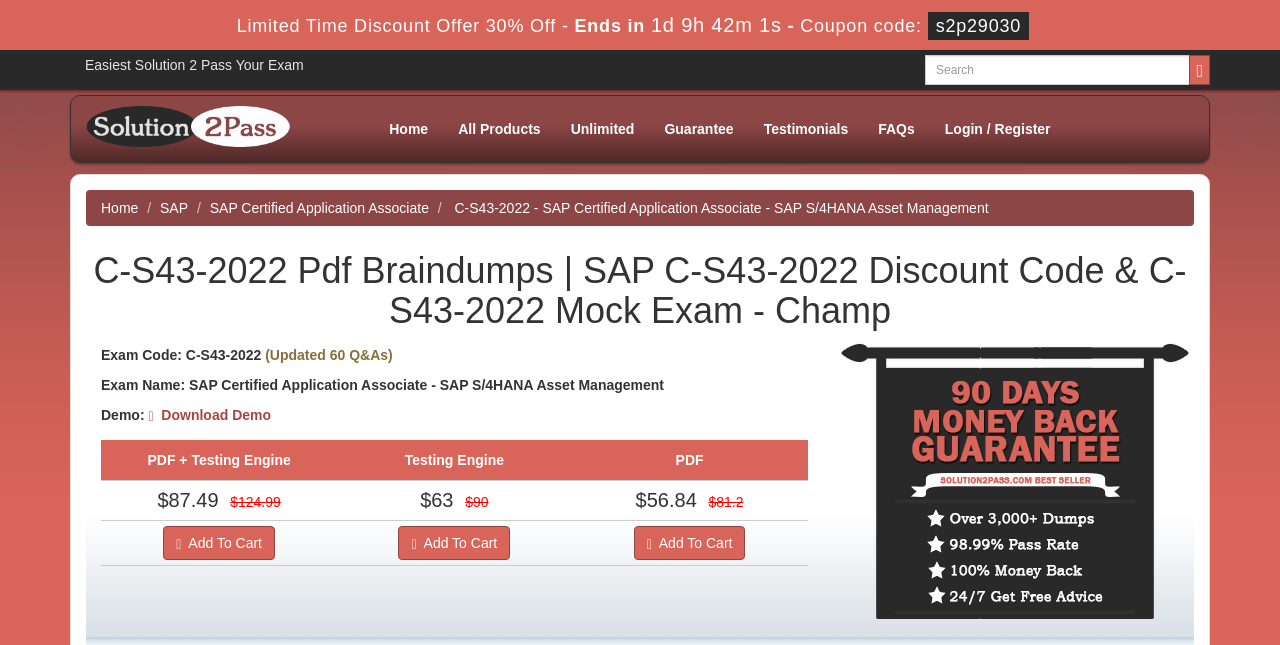Determine the title of the webpage and give its text content.

C-S43-2022 Pdf Braindumps | SAP C-S43-2022 Discount Code & C-S43-2022 Mock Exam - Champ